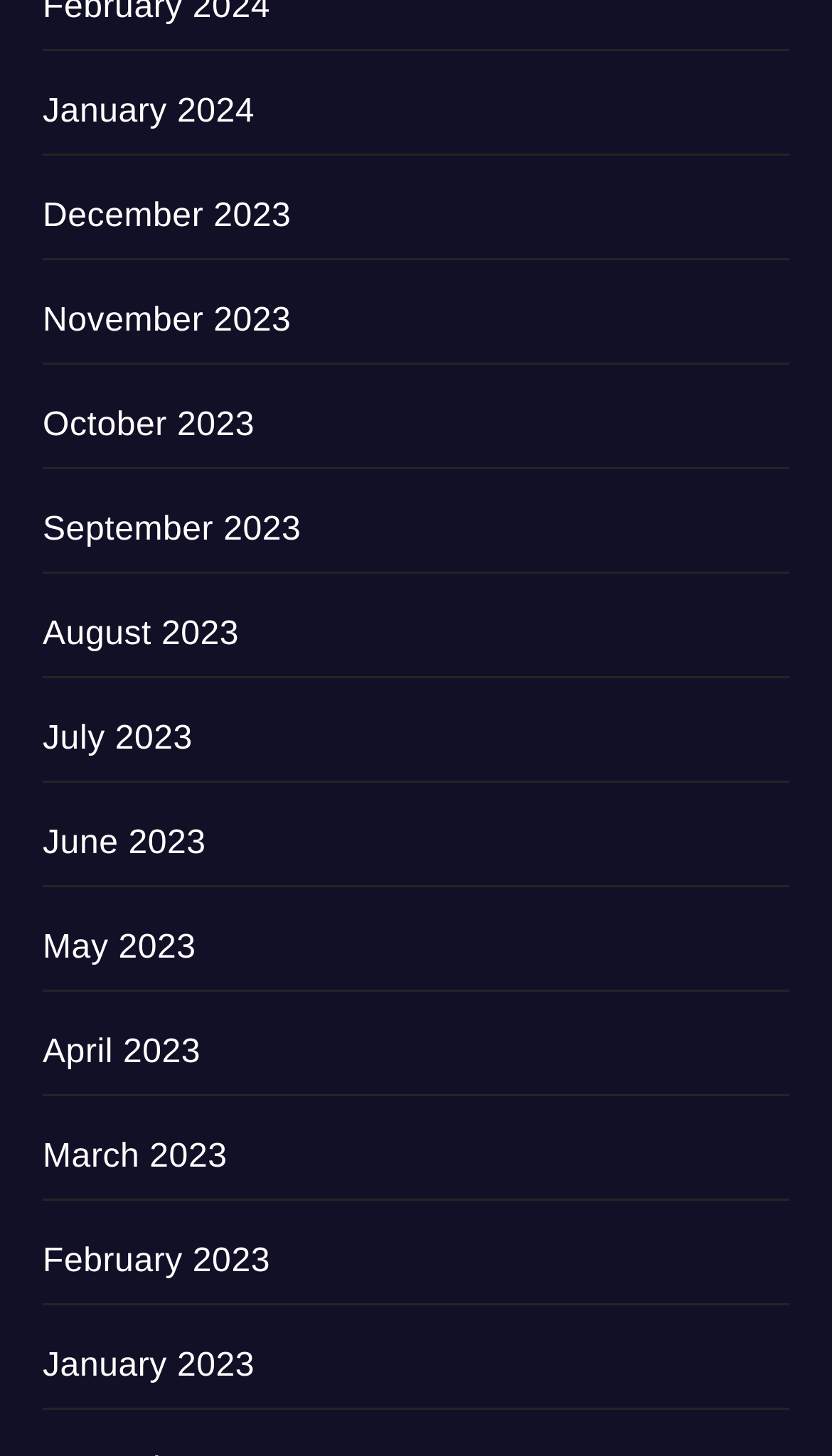Kindly provide the bounding box coordinates of the section you need to click on to fulfill the given instruction: "Browse November 2023".

[0.051, 0.208, 0.35, 0.233]